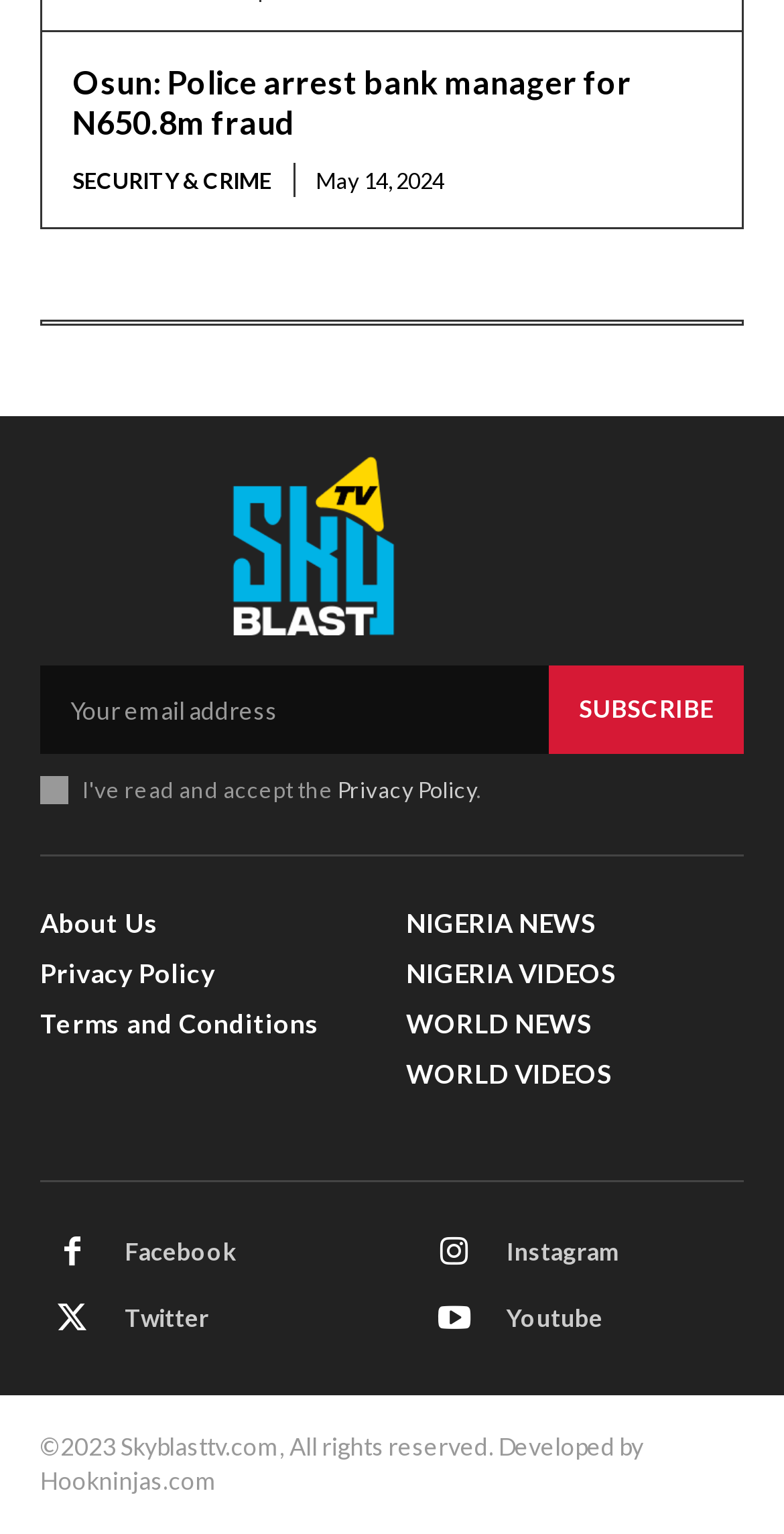What are the categories of news?
Answer the question with a thorough and detailed explanation.

I found the categories of news by looking at the links on the right side of the webpage, which are labeled 'NIGERIA NEWS', 'NIGERIA VIDEOS', 'WORLD NEWS', and 'WORLD VIDEOS'. These are likely the categories of news available on the website.